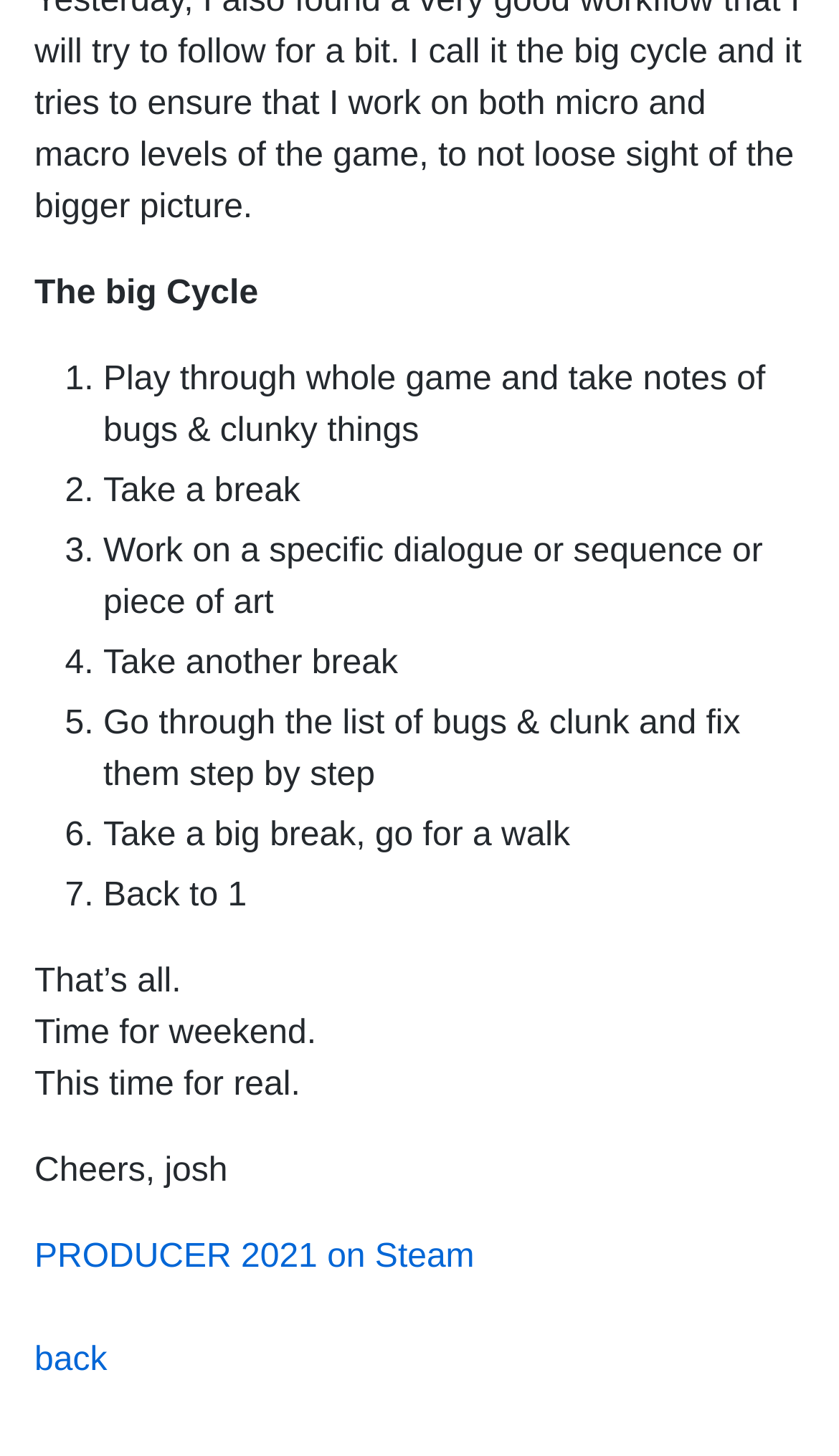Can you look at the image and give a comprehensive answer to the question:
What is the last step in the cycle?

The last step in the cycle is step 6, which is described as 'Take a big break, go for a walk'.